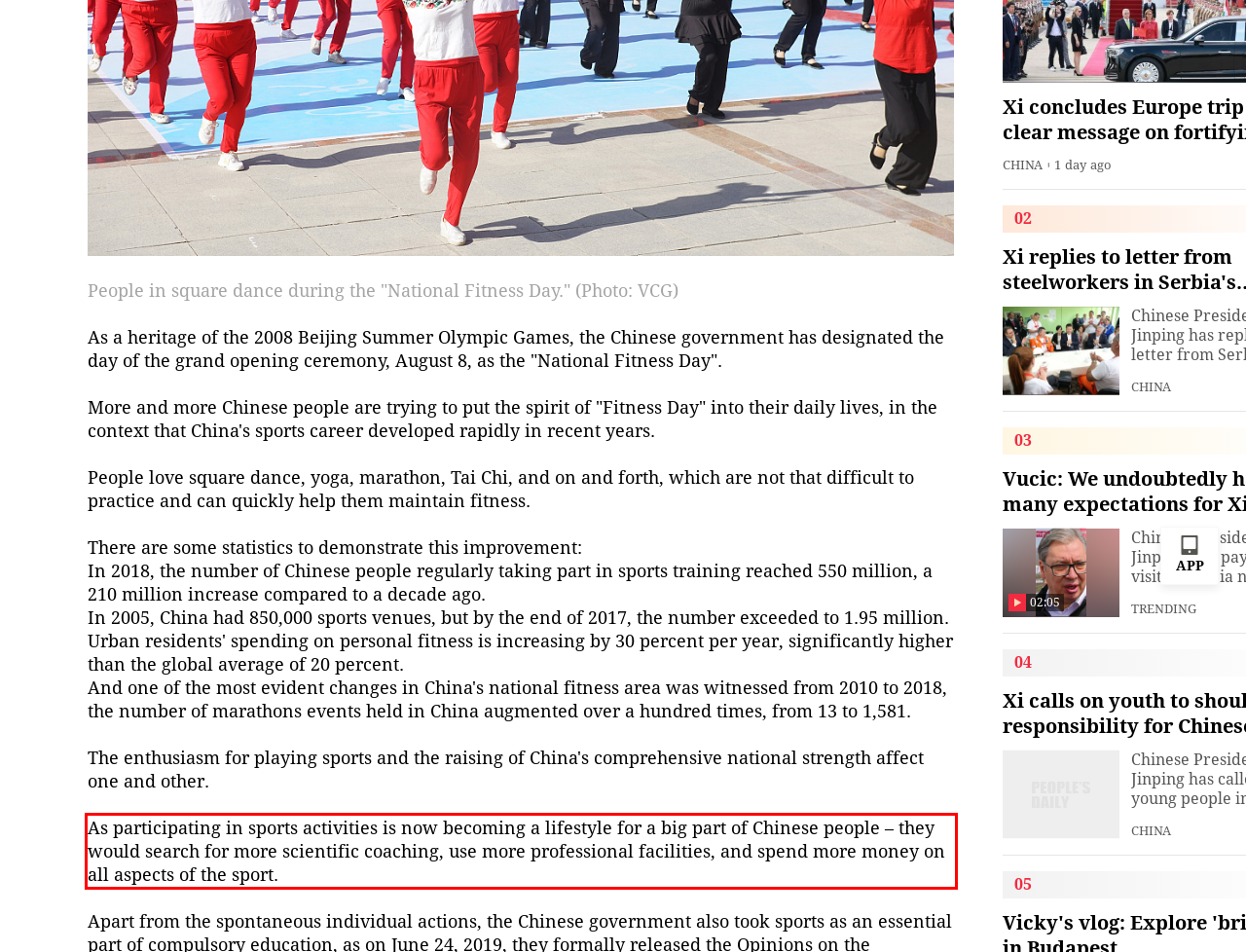The screenshot provided shows a webpage with a red bounding box. Apply OCR to the text within this red bounding box and provide the extracted content.

As participating in sports activities is now becoming a lifestyle for a big part of Chinese people – they would search for more scientific coaching, use more professional facilities, and spend more money on all aspects of the sport.